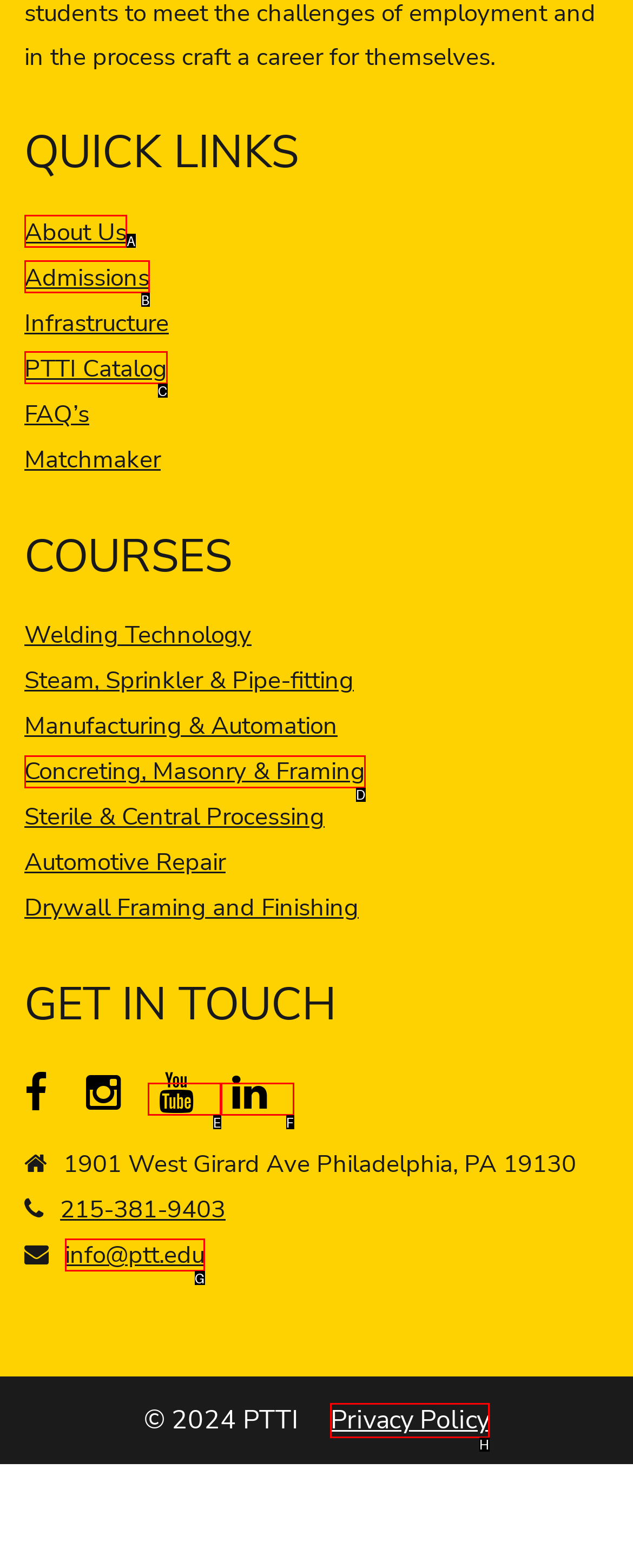Determine the right option to click to perform this task: Check the Privacy Policy
Answer with the correct letter from the given choices directly.

H